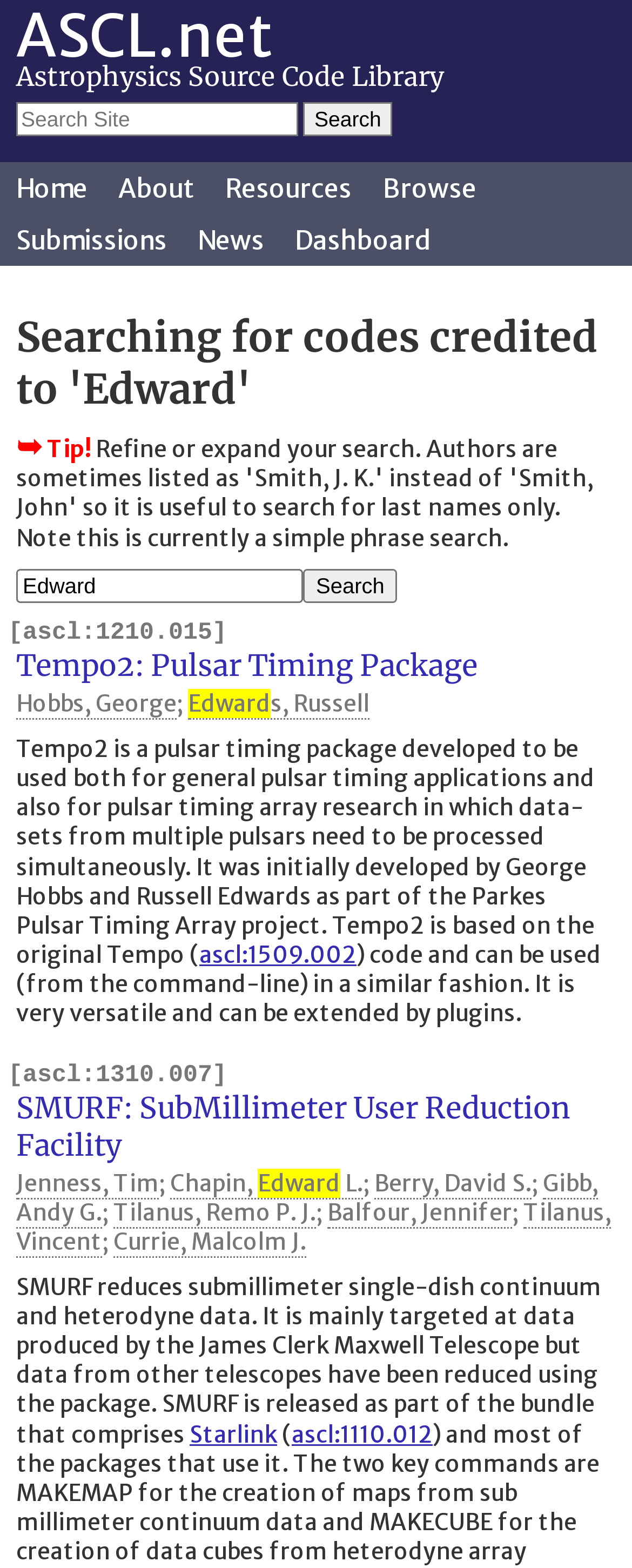Find the bounding box coordinates for the area you need to click to carry out the instruction: "Search for codes credited to 'Edward'". The coordinates should be four float numbers between 0 and 1, indicated as [left, top, right, bottom].

[0.479, 0.363, 0.629, 0.384]